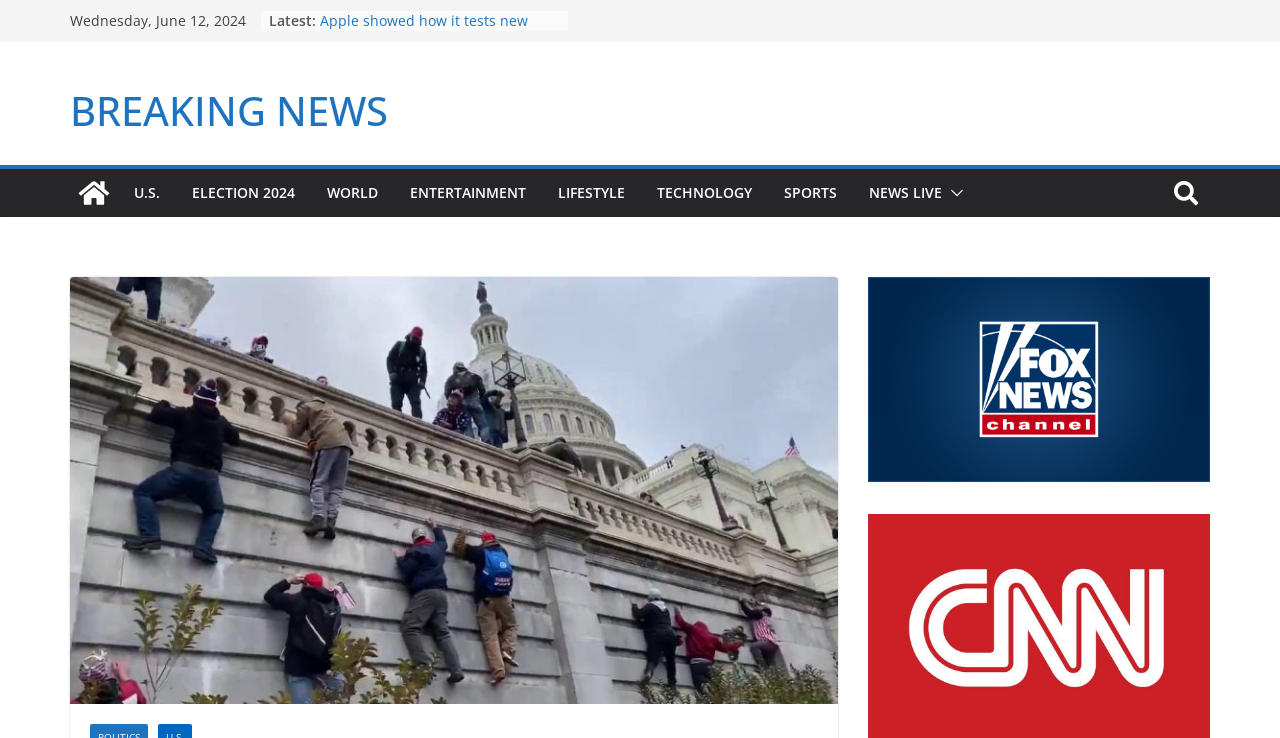How many categories of news are provided on the webpage?
Using the details from the image, give an elaborate explanation to answer the question.

The webpage provides 8 categories of news, which are 'U.S.', 'ELECTION 2024', 'WORLD', 'ENTERTAINMENT', 'LIFESTYLE', 'TECHNOLOGY', 'SPORTS', and 'NEWS LIVE'. These categories are evident from the links provided on the webpage.